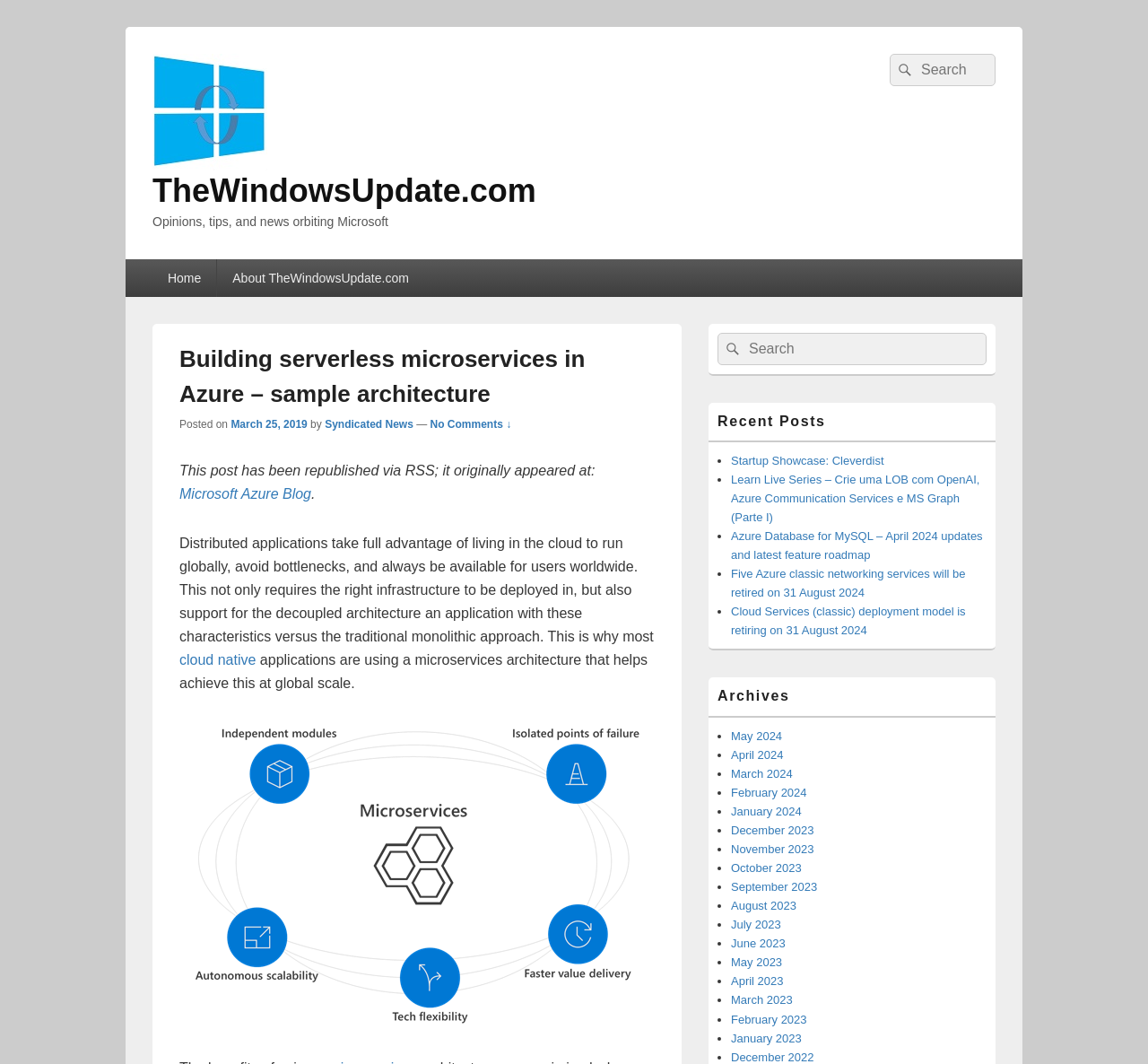Could you indicate the bounding box coordinates of the region to click in order to complete this instruction: "Search in the sidebar".

[0.625, 0.313, 0.859, 0.343]